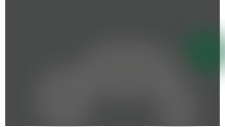What is the purpose of the image?
Provide an in-depth answer to the question, covering all aspects.

The image serves as a visual representation of the article's topic, and its purpose is to draw in readers who are interested in learning more about the online casino experience, thereby enhancing the content of the article.